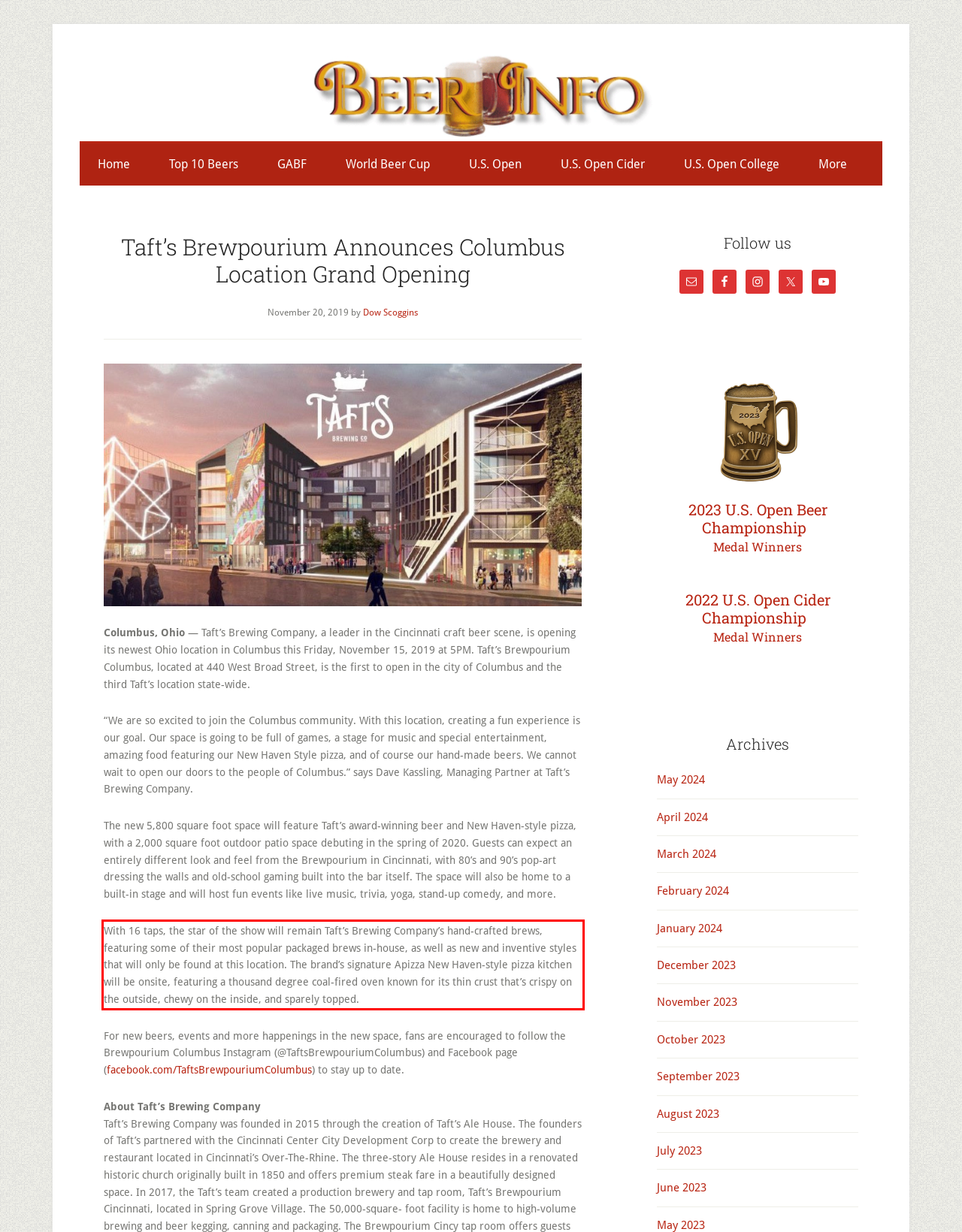Observe the screenshot of the webpage, locate the red bounding box, and extract the text content within it.

With 16 taps, the star of the show will remain Taft’s Brewing Company’s hand-crafted brews, featuring some of their most popular packaged brews in-house, as well as new and inventive styles that will only be found at this location. The brand’s signature Apizza New Haven-style pizza kitchen will be onsite, featuring a thousand degree coal-fired oven known for its thin crust that’s crispy on the outside, chewy on the inside, and sparely topped.